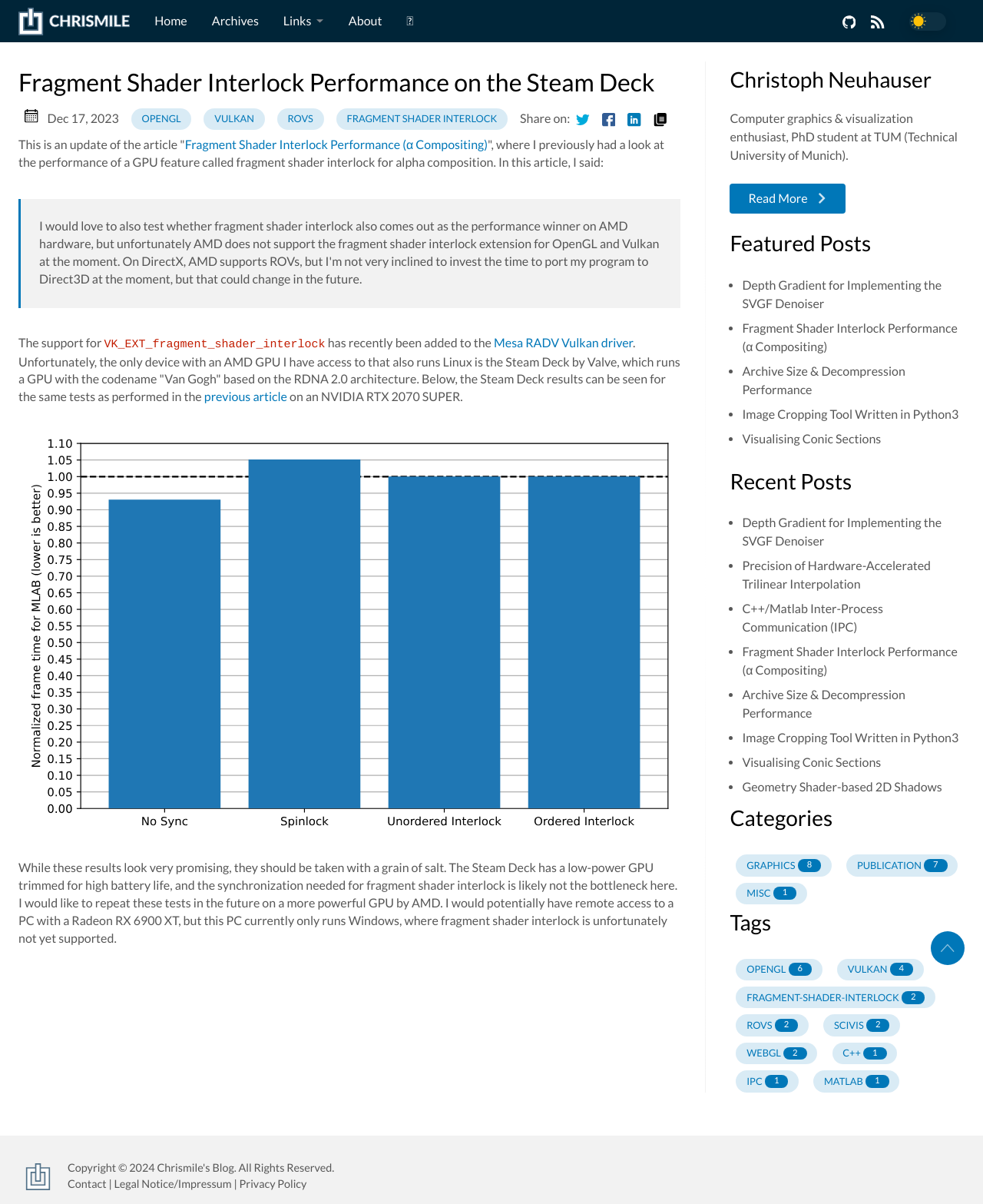Determine the bounding box coordinates for the element that should be clicked to follow this instruction: "Share on Twitter". The coordinates should be given as four float numbers between 0 and 1, in the format [left, top, right, bottom].

[0.58, 0.091, 0.606, 0.107]